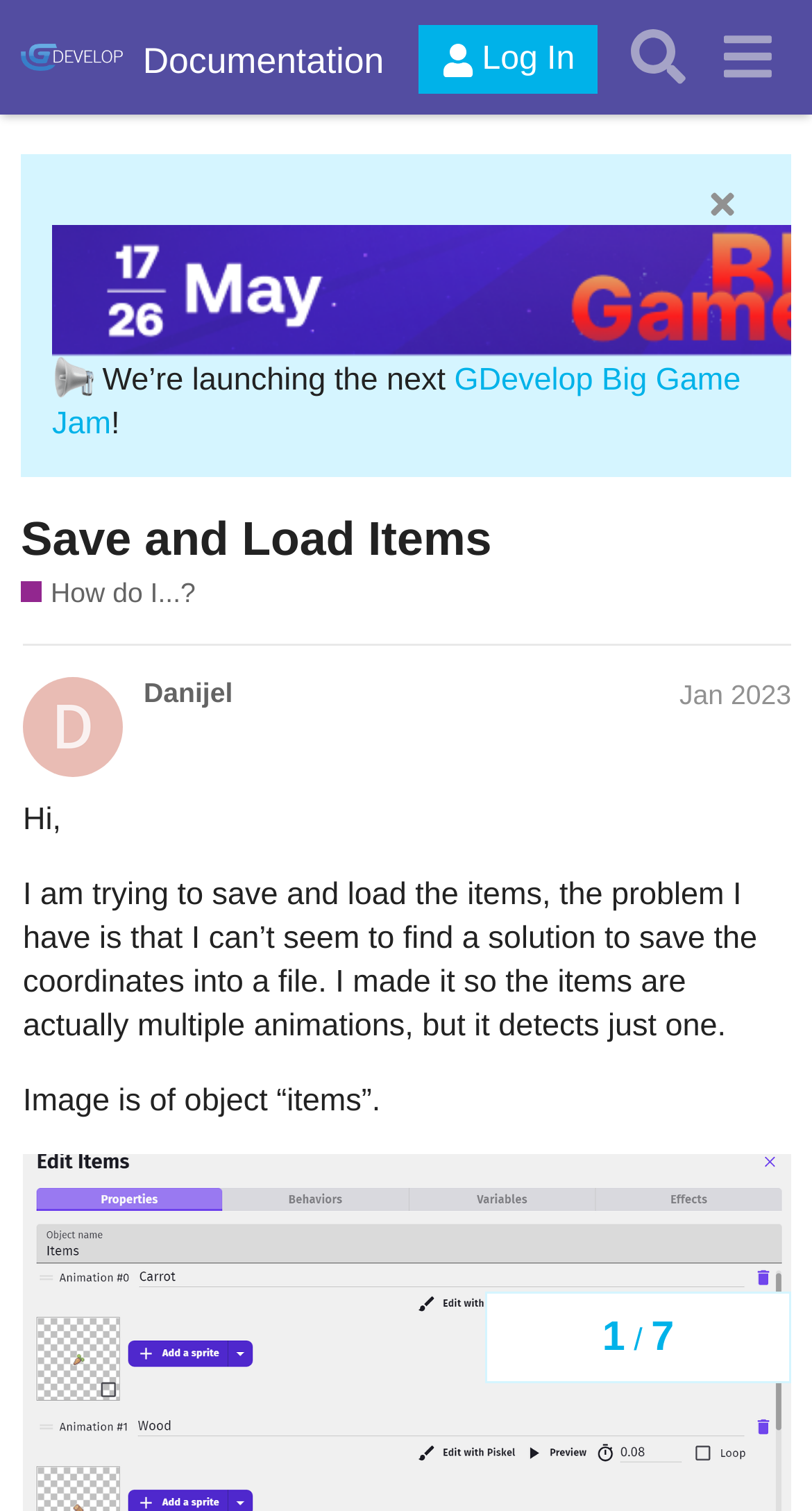Indicate the bounding box coordinates of the clickable region to achieve the following instruction: "Visit the 'GDevelop Forum' homepage."

[0.026, 0.013, 0.15, 0.063]